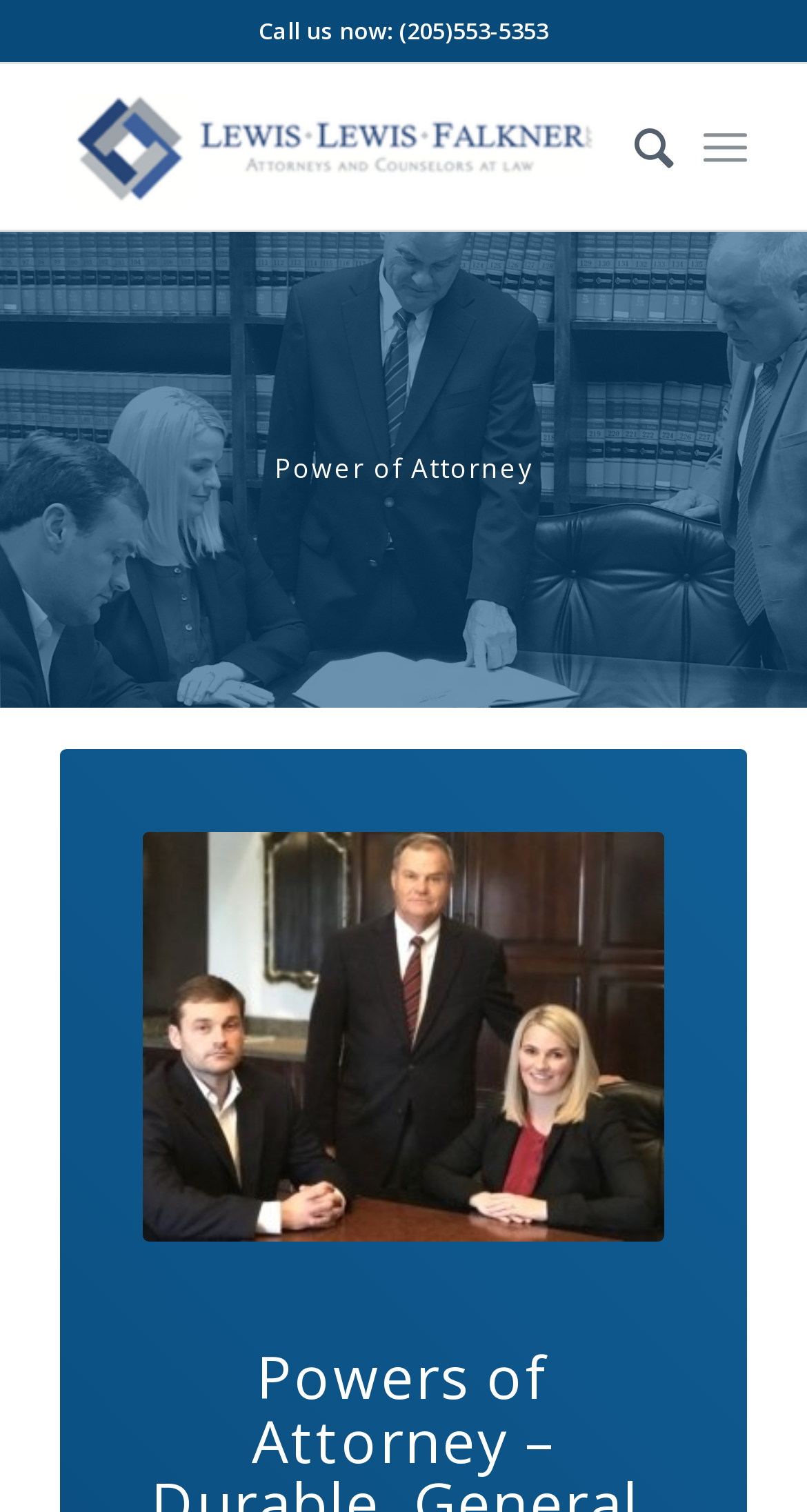Analyze the image and answer the question with as much detail as possible: 
How many columns are in the layout table?

I found a layout table element on the page, and by examining its child elements, I determined that it has only one column.